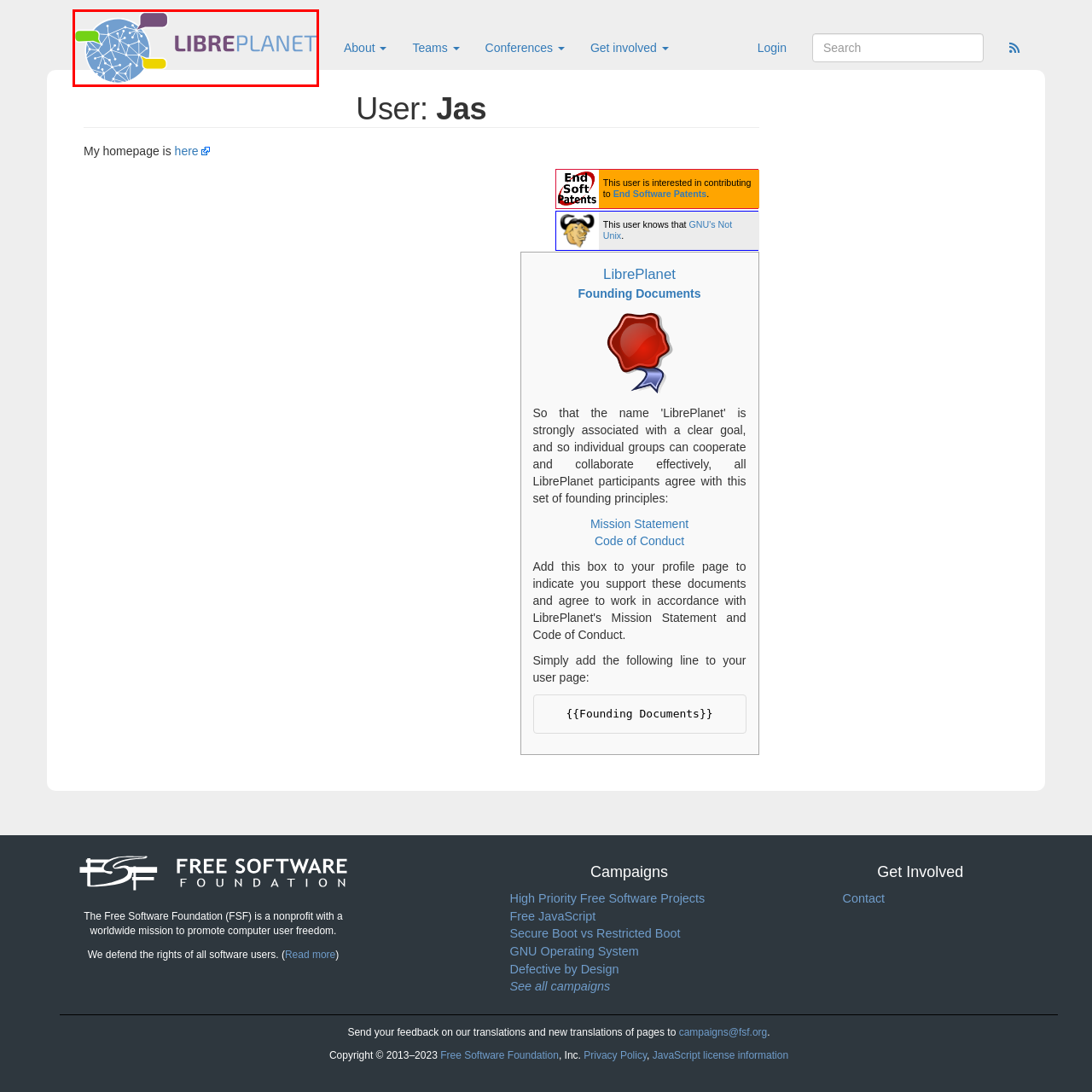Look at the image enclosed by the red boundary and give a detailed answer to the following question, grounding your response in the image's content: 
How many speech bubbles are around the globe?

The logo showcases green, yellow, and purple speech bubbles positioned around the globe, symbolizing communication and community engagement, which totals to three speech bubbles.